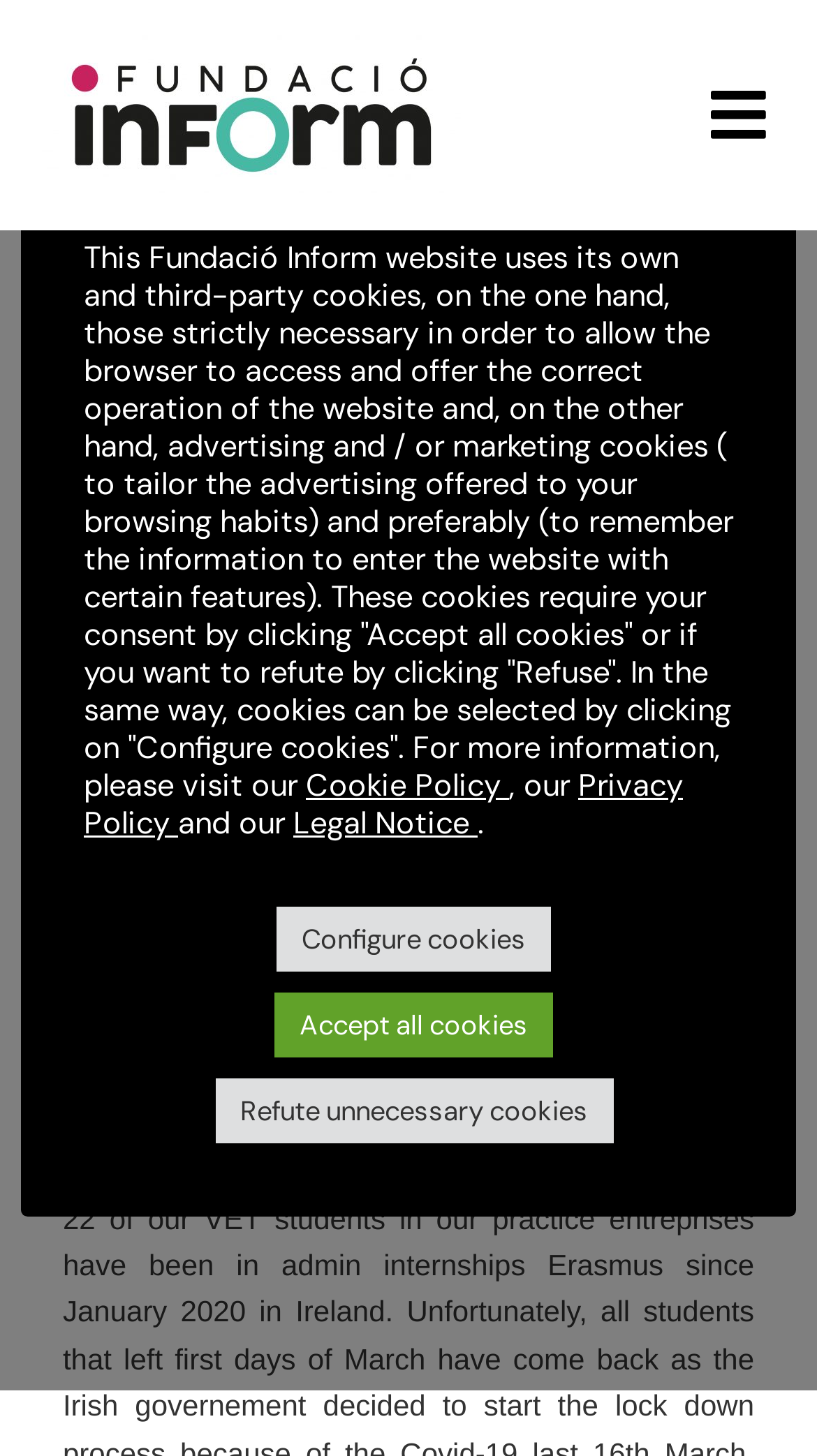How many navigation links are there?
From the screenshot, provide a brief answer in one word or phrase.

9